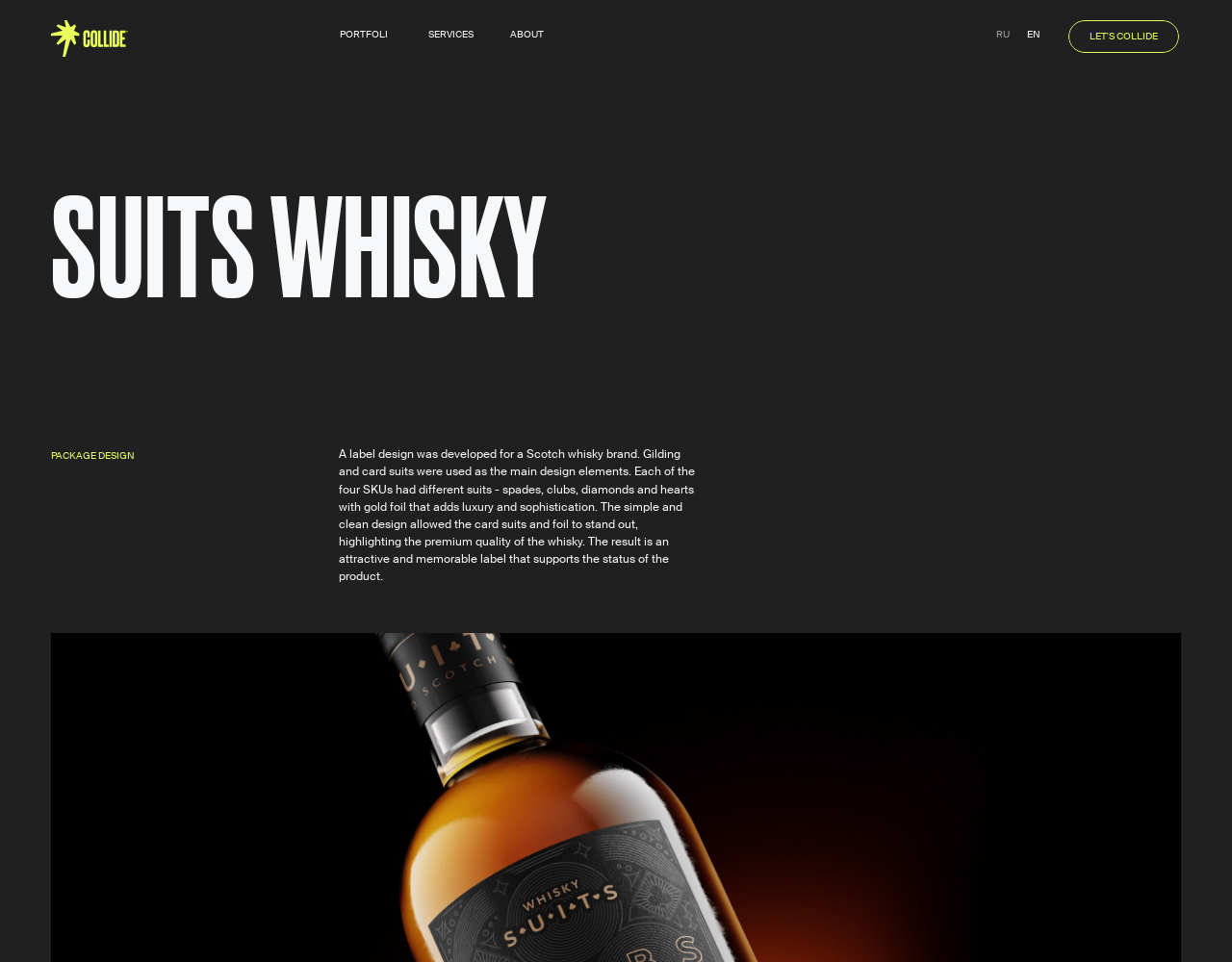What is the purpose of the gold foil in the label design?
Please provide a comprehensive answer based on the information in the image.

The gold foil is used to add luxury and sophistication to the label design, as stated in the StaticText element describing the design. This element is used to highlight the premium quality of the whisky.